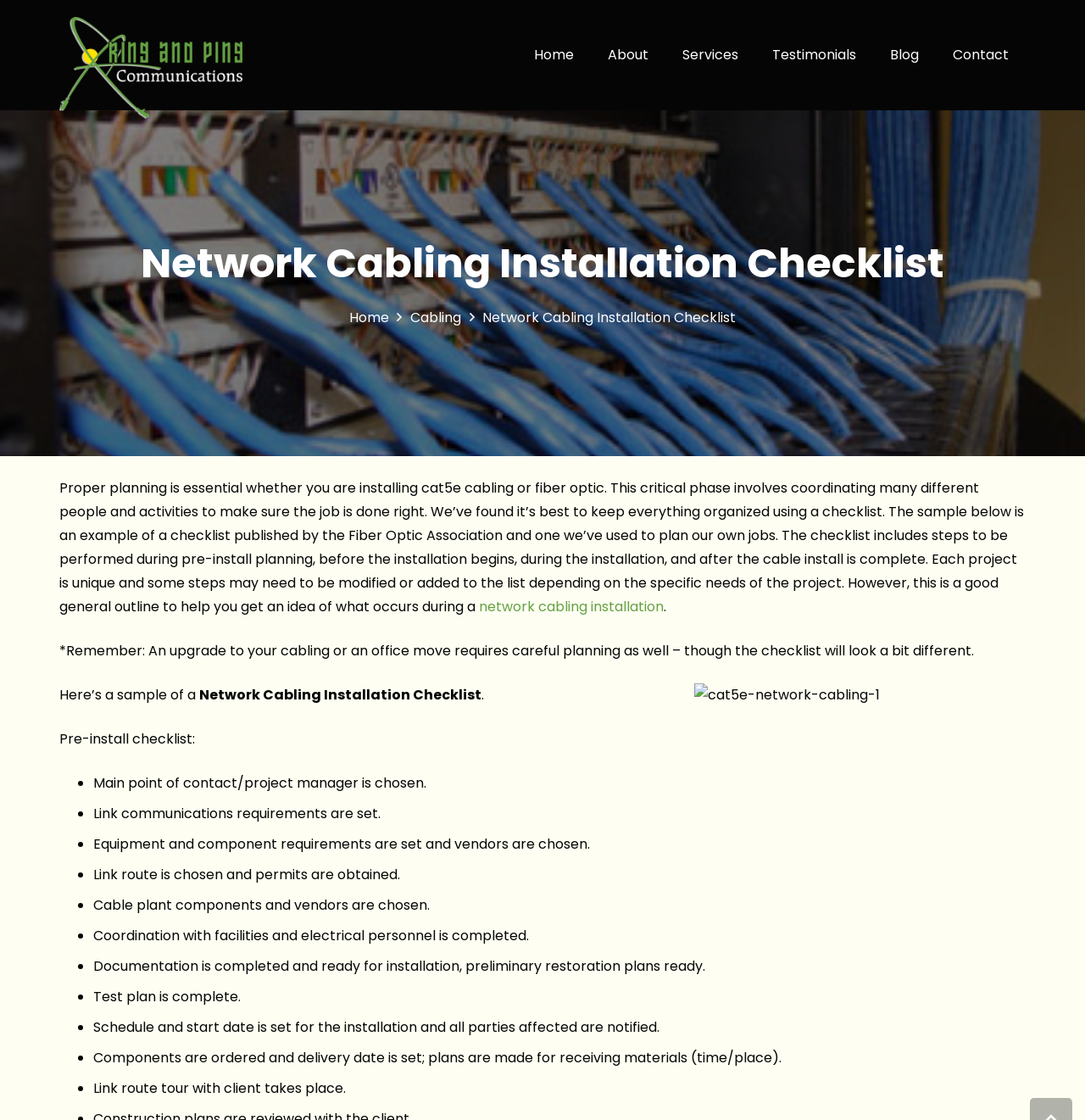Locate the bounding box coordinates of the element that needs to be clicked to carry out the instruction: "Go to the 'Contact' page". The coordinates should be given as four float numbers ranging from 0 to 1, i.e., [left, top, right, bottom].

None